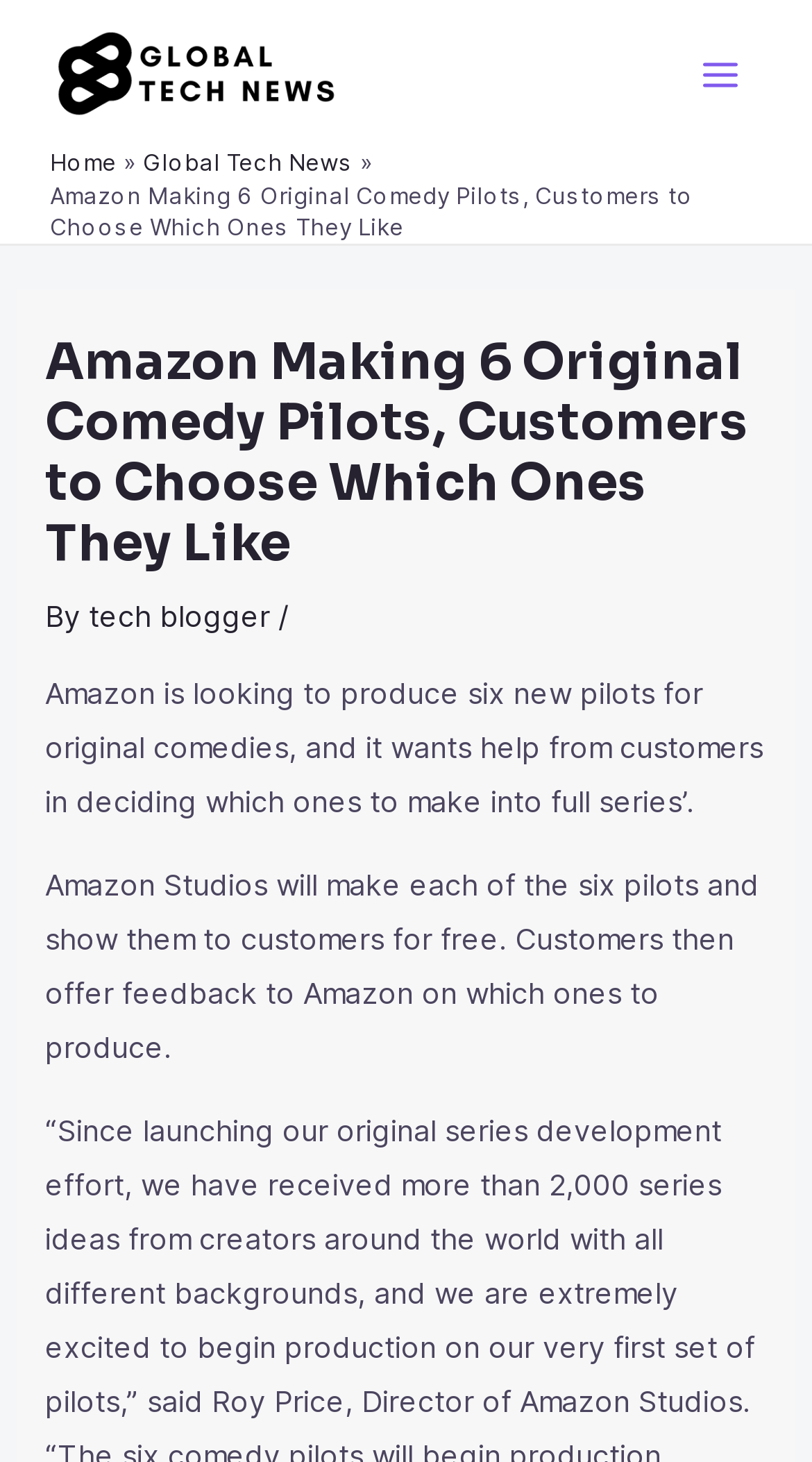Explain in detail what is displayed on the webpage.

The webpage appears to be an article about Amazon's new original comedy pilots. At the top left, there is a link to "Global Tech News" accompanied by an image with the same name. Below this, there is a navigation section with breadcrumbs, featuring links to "Home" and "Global Tech News". 

To the right of the navigation section, there is a button labeled "Main Menu" with an image beside it. 

The main content of the article is divided into sections. The title "Amazon Making 6 Original Comedy Pilots, Customers to Choose Which Ones They Like" is prominently displayed at the top, followed by a subtitle "By tech blogger". 

The article then describes how Amazon is producing six new pilots for original comedies and is seeking customer feedback to decide which ones to turn into full series. The text explains that Amazon Studios will make each of the six pilots available to customers for free, and then use customer feedback to determine which ones to produce.